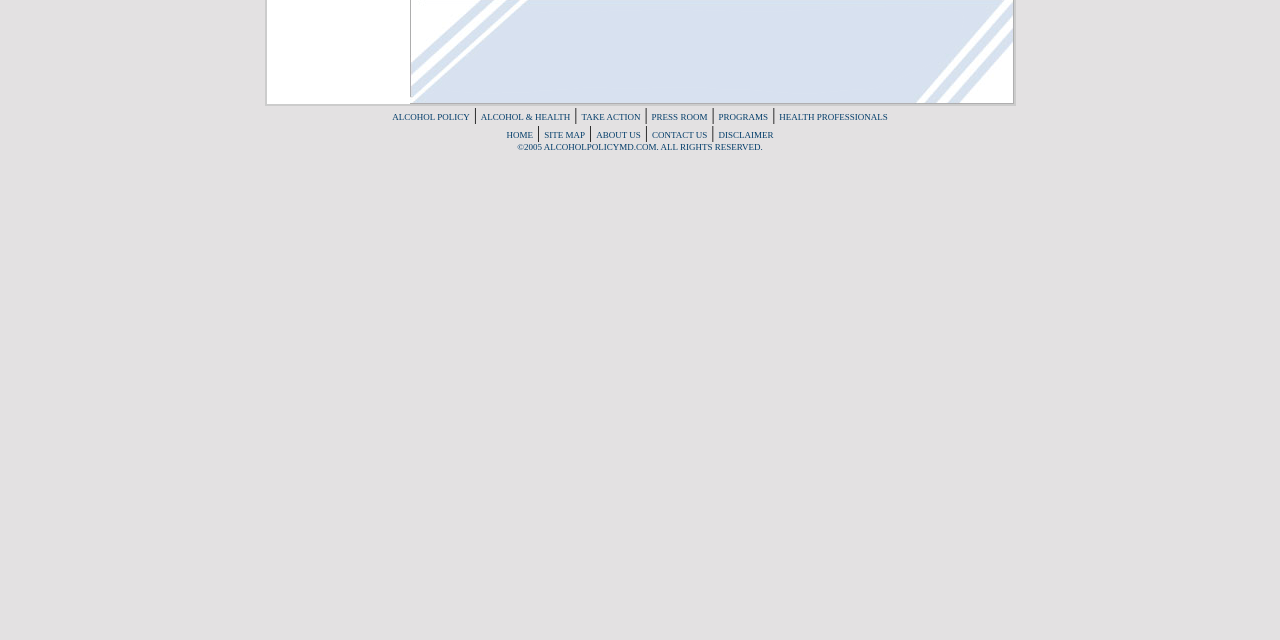Locate the UI element that matches the description TAKE ACTION in the webpage screenshot. Return the bounding box coordinates in the format (top-left x, top-left y, bottom-right x, bottom-right y), with values ranging from 0 to 1.

[0.454, 0.175, 0.5, 0.191]